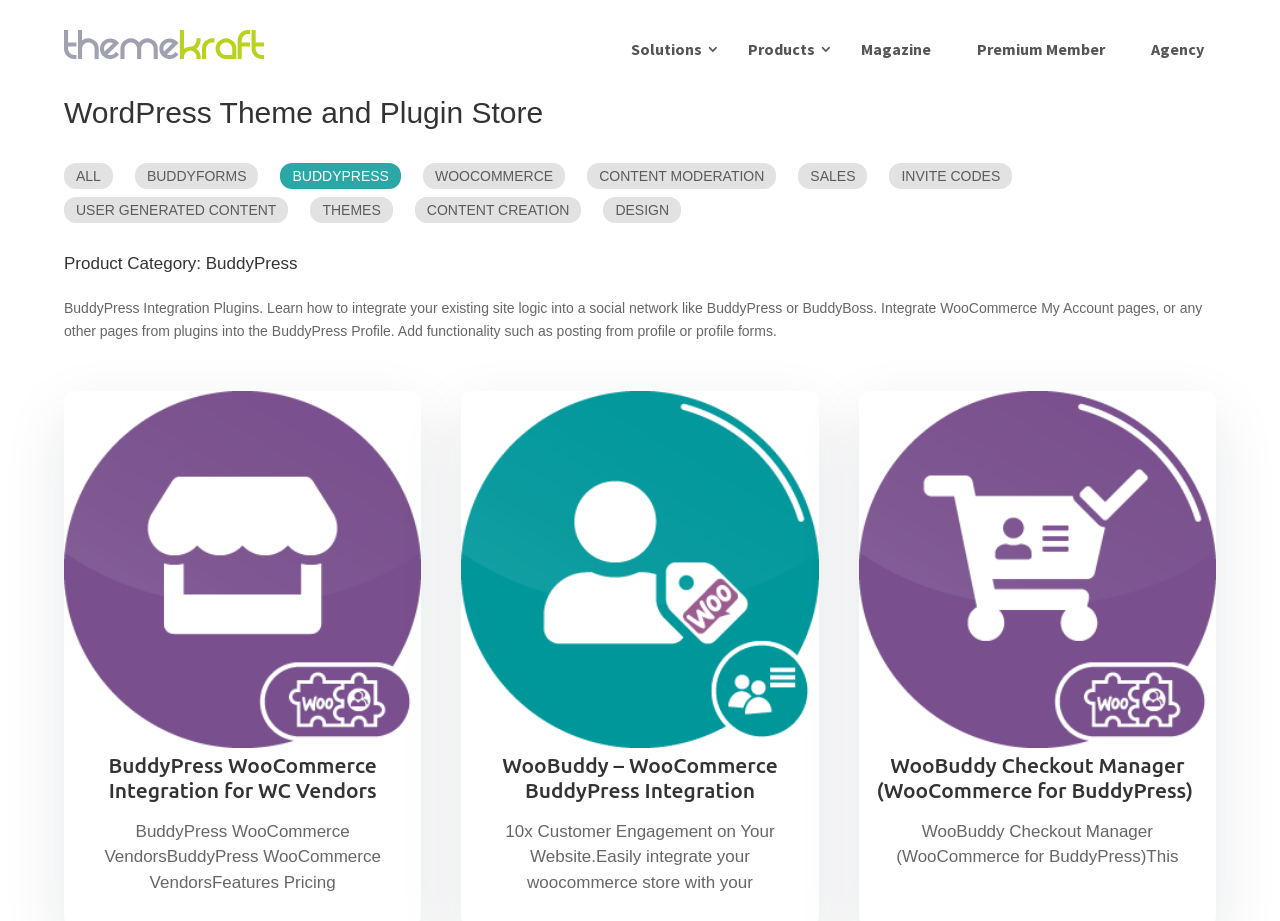Show the bounding box coordinates of the region that should be clicked to follow the instruction: "Learn about WooBuddy Checkout Manager."

[0.671, 0.424, 0.95, 0.812]